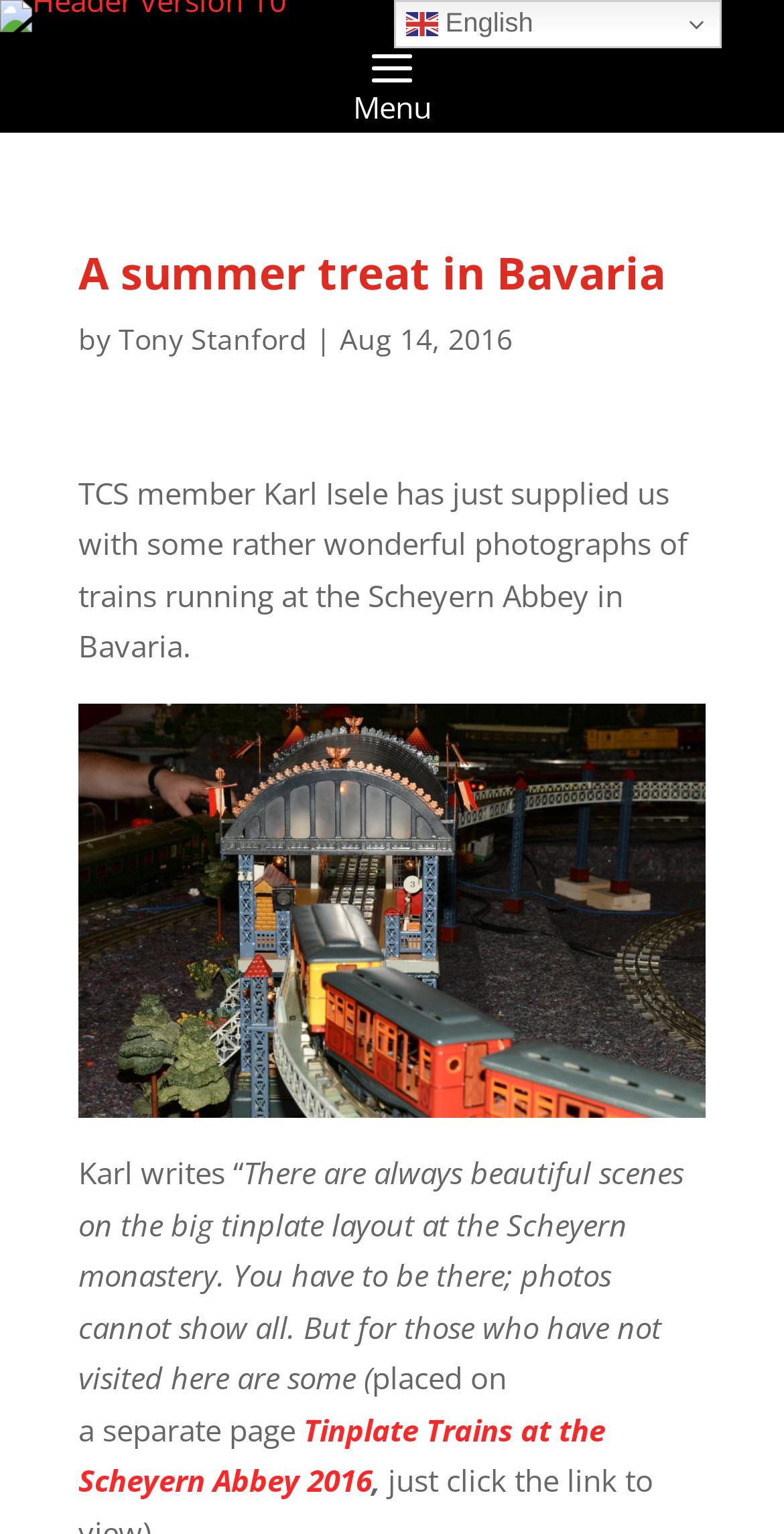Extract the bounding box coordinates for the described element: "English". The coordinates should be represented as four float numbers between 0 and 1: [left, top, right, bottom].

[0.502, 0.0, 0.92, 0.031]